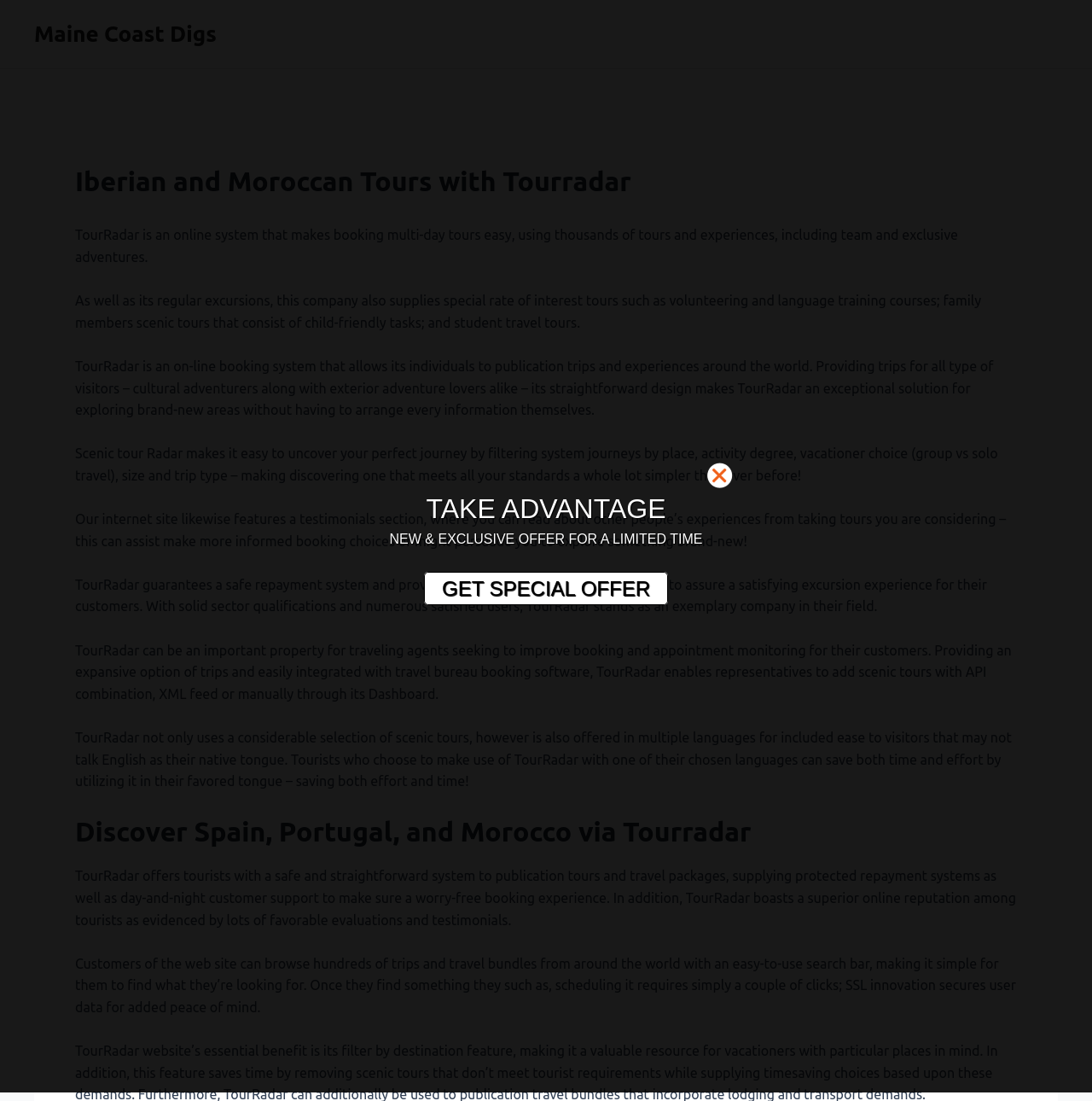Summarize the webpage comprehensively, mentioning all visible components.

The webpage appears to be a blog post about exploring the Mediterranean via TourRadar. At the top, there is a link to "Maine Coast Digs" and a header that reads "Iberian and Moroccan Tours with Tourradar". Below this, there are several paragraphs of text that describe TourRadar's services, including its online booking system, variety of tours, and customer support.

The text is divided into sections, with headings that break up the content. The first section describes TourRadar's features, such as its filtering system and customer reviews. The second section, headed "Discover Spain, Portugal, and Morocco via Tourradar", appears to focus on the specific tours offered in these regions.

To the right of the main text, there is a call-to-action section with a prominent "TAKE ADVANTAGE" heading, followed by a limited-time offer and a "GET SPECIAL OFFER" link. This section is visually distinct from the rest of the page, with a different background or formatting.

Overall, the webpage appears to be a promotional article about TourRadar's services, with a focus on its features and benefits, as well as a special offer for readers.